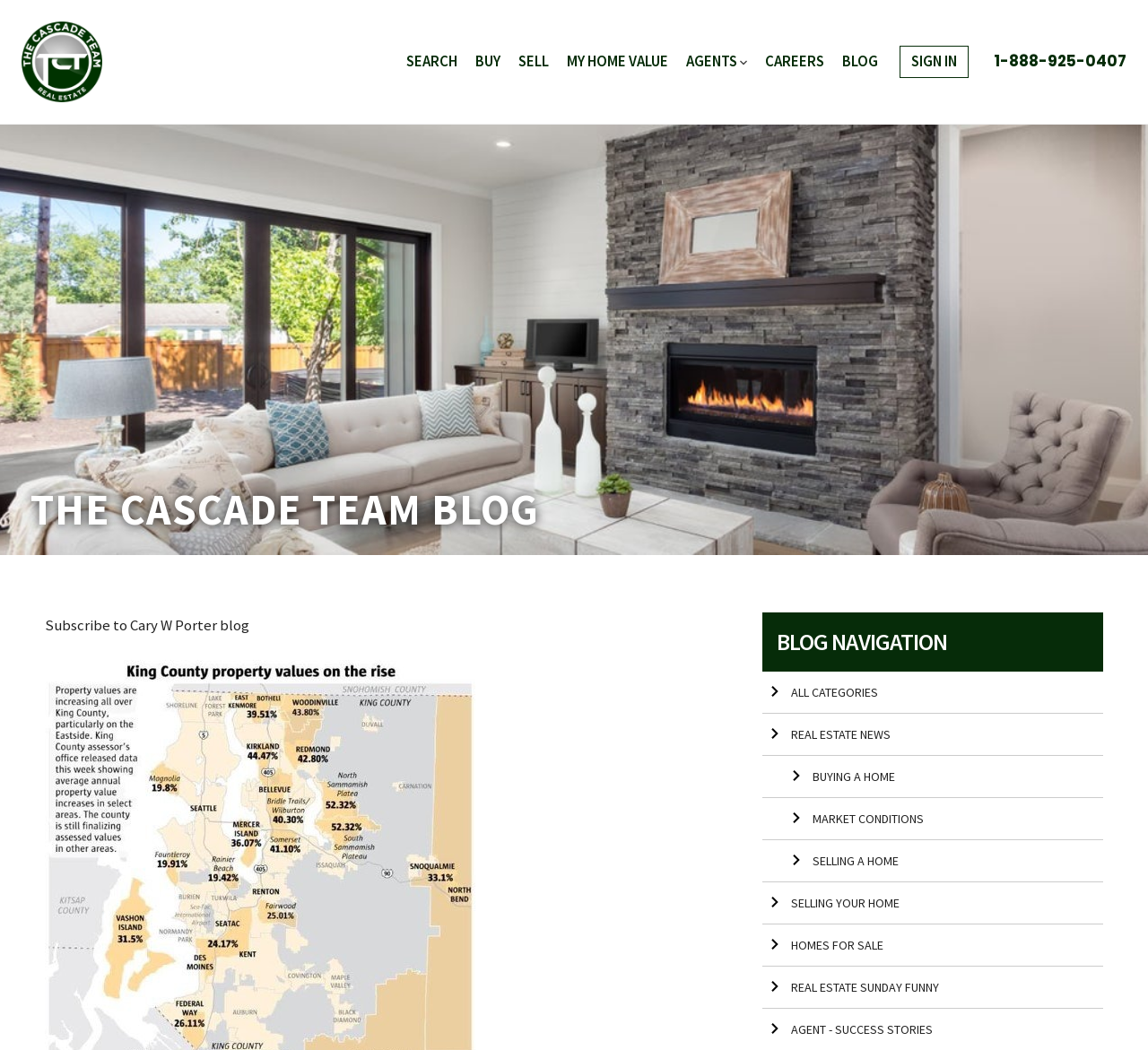Bounding box coordinates are specified in the format (top-left x, top-left y, bottom-right x, bottom-right y). All values are floating point numbers bounded between 0 and 1. Please provide the bounding box coordinate of the region this sentence describes: Search

[0.354, 0.043, 0.398, 0.075]